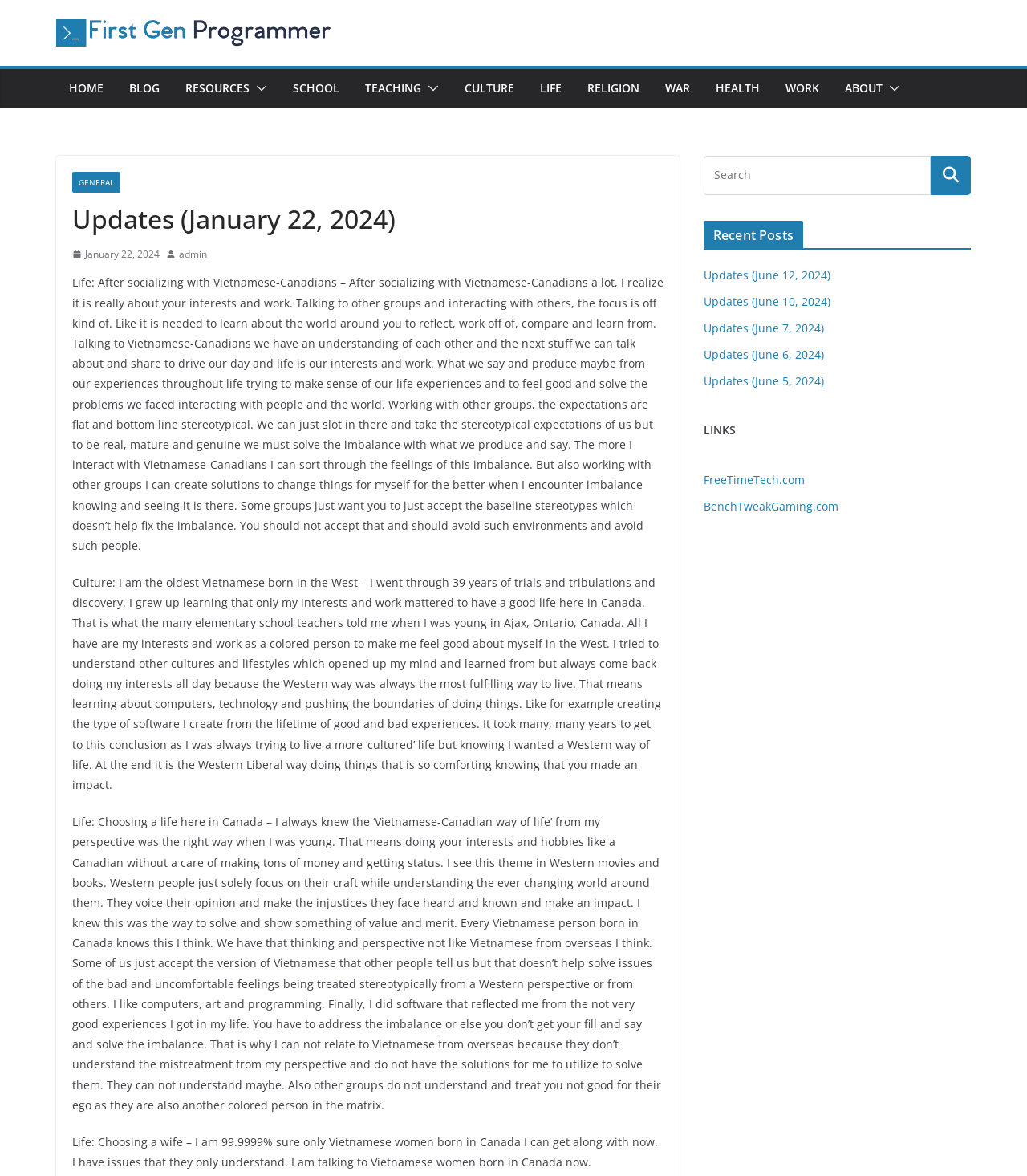What is the topic of the first blog post?
Please provide a single word or phrase as the answer based on the screenshot.

Life: After socializing with Vietnamese-Canadians